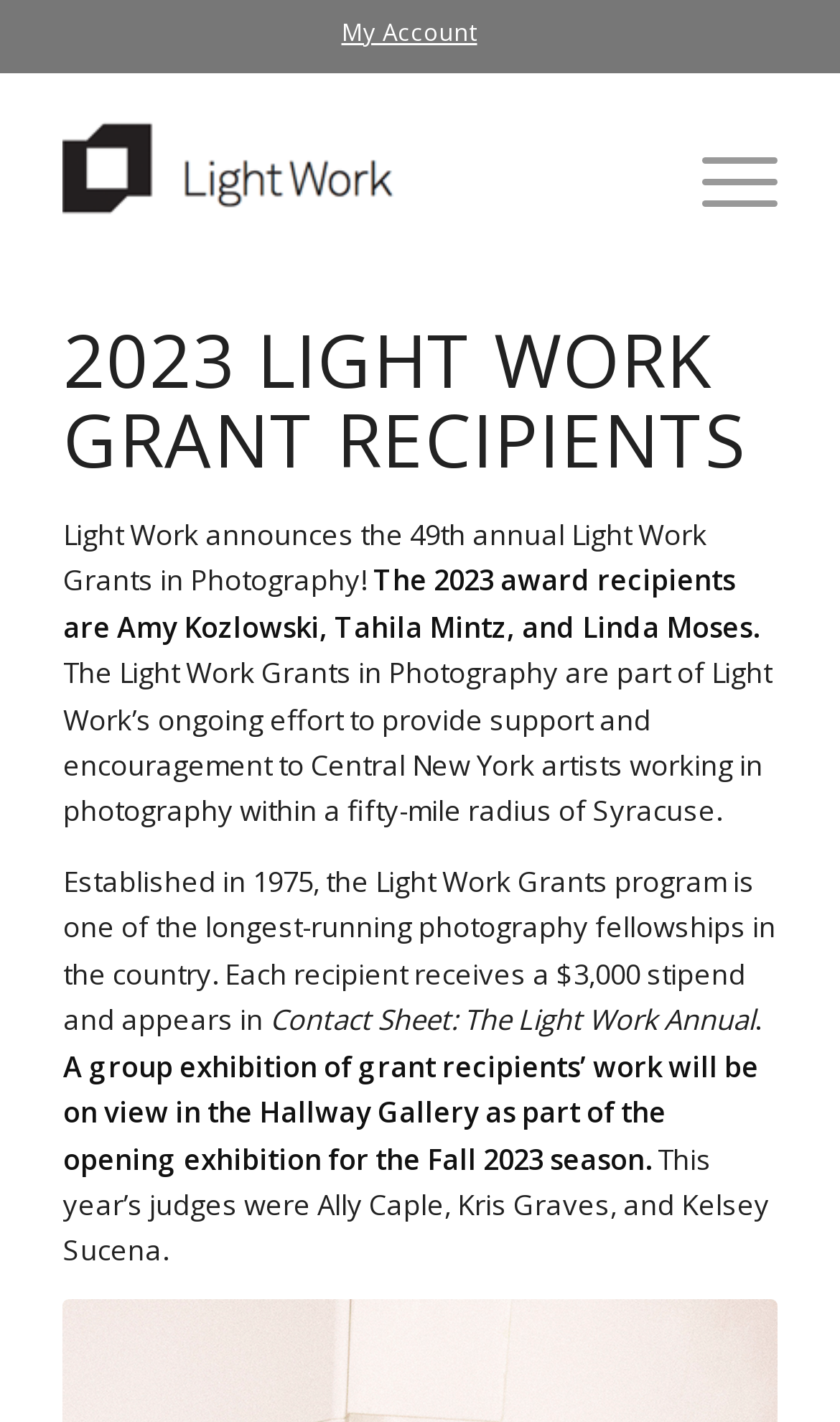How many recipients are awarded the 2023 Light Work Grants?
From the screenshot, provide a brief answer in one word or phrase.

3